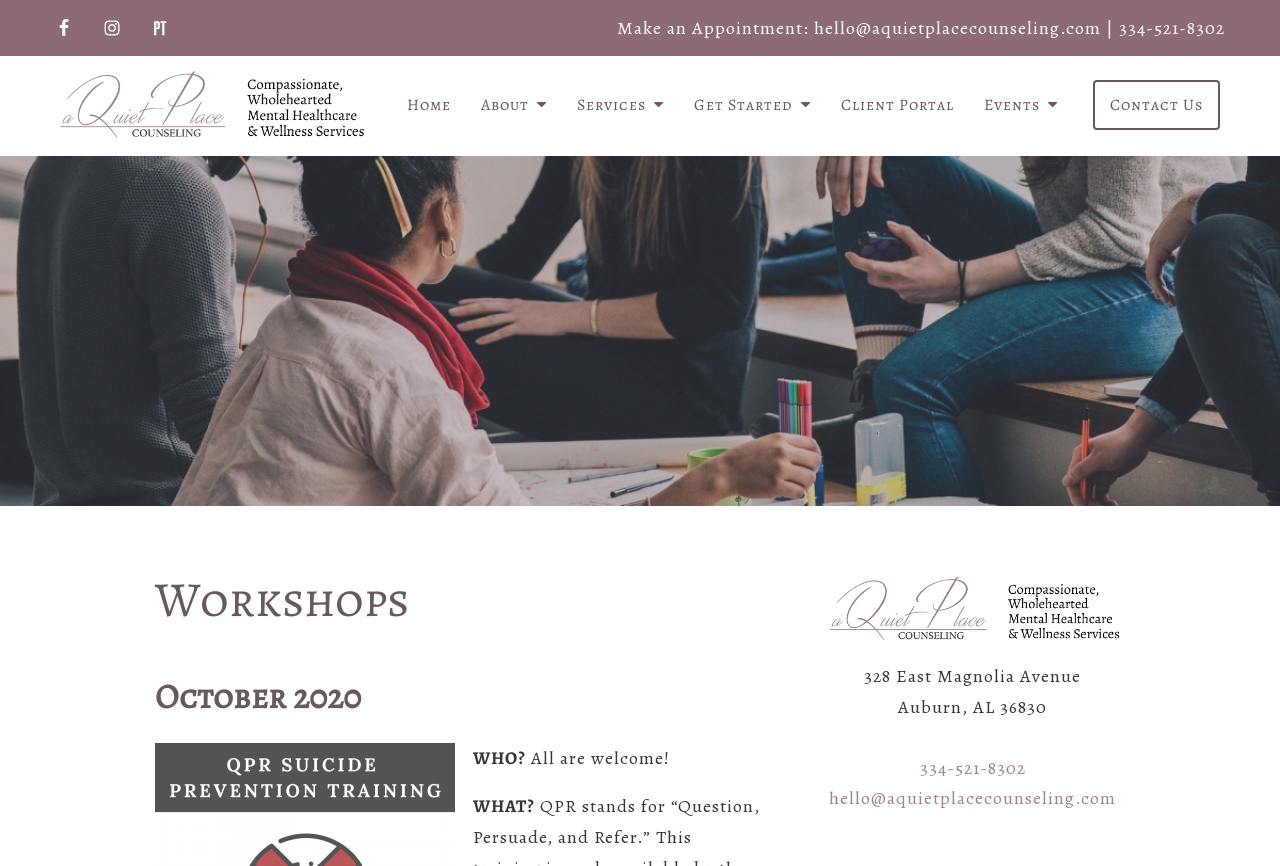Provide a comprehensive caption for the webpage.

This webpage is for A Quiet Place Counseling, LLC, which provides workshops in Auburn, Alabama. At the top left corner, there are three social media links: Facebook, Instagram, and Psychology Today. Below these links, there is a section with a heading "Make an Appointment" and contact information, including an email address and a phone number.

The main navigation menu is located at the top center of the page, with links to "Home", "About", "Our Story", "Our Team", "Services", "Get Started", "Client Portal", and "Events". The "About" section has a dropdown menu with links to "Our Story" and "Our Team". The "Our Team" section lists several team members, including their names, titles, and specialties.

The "Services" section has a dropdown menu with links to "Services for Clients" and "Services for Mental Health Professionals". The "Services for Clients" section lists several services, including adult counseling, adolescent and teen counseling, faith-based counseling, telehealth sessions, EMDR therapy, individual nutrition therapy, private nutrition coaching, pastoral counseling, and workshops. The "Services for Mental Health Professionals" section lists events and trainings, private practice coaching, and other services.

The "Get Started" section has links to "FAQs", "Investment", and "Appointment Request". The "Client Portal" and "Events" sections are also accessible from the main navigation menu.

At the bottom of the page, there is a section with a heading "Workshops" and a subheading "October 2020". This section appears to be a workshop schedule, with a brief description of the workshop and the location, which is 328 East Magnolia Avenue, Auburn, AL 36830. There are also contact details, including a phone number and an email address, at the bottom of the page.

Throughout the page, there are several images, including social media icons, a logo, and a background image that spans the entire width of the page.